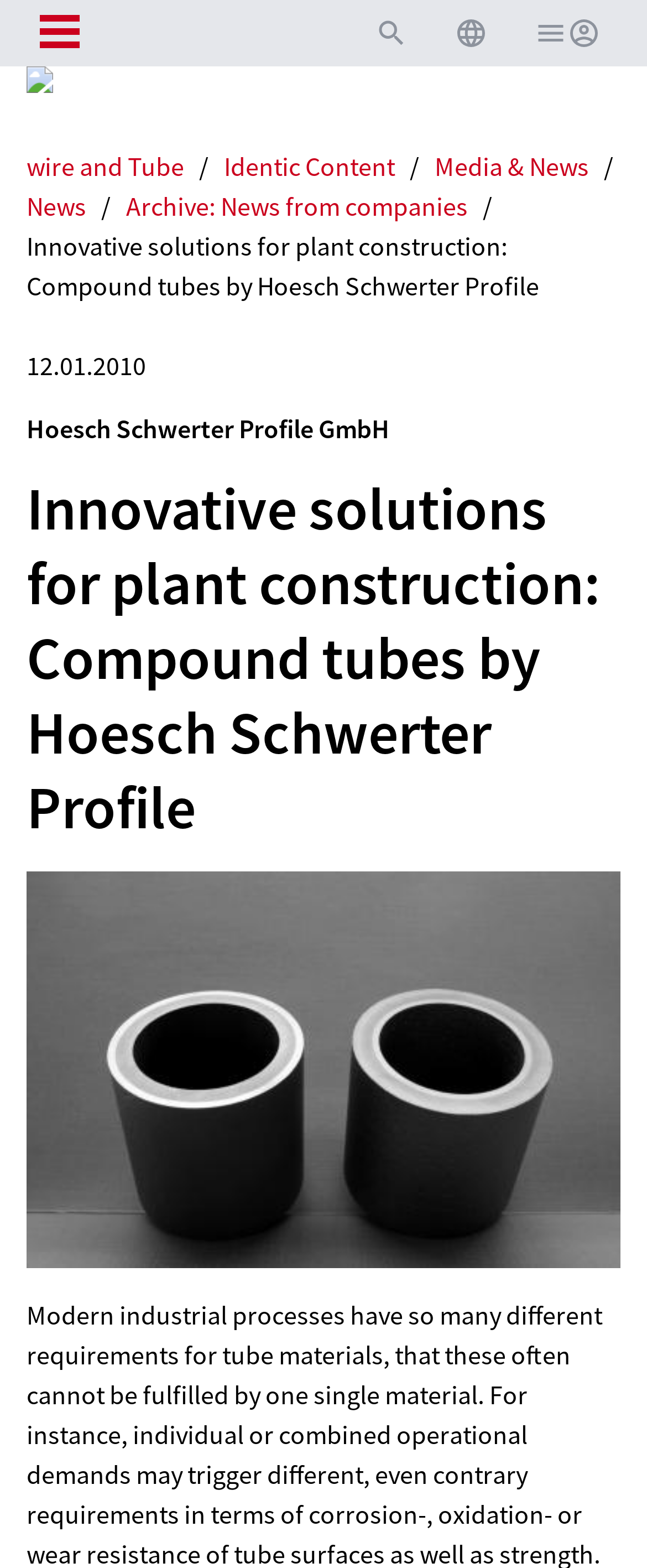Identify the bounding box coordinates of the part that should be clicked to carry out this instruction: "Search for something".

[0.579, 0.011, 0.631, 0.032]